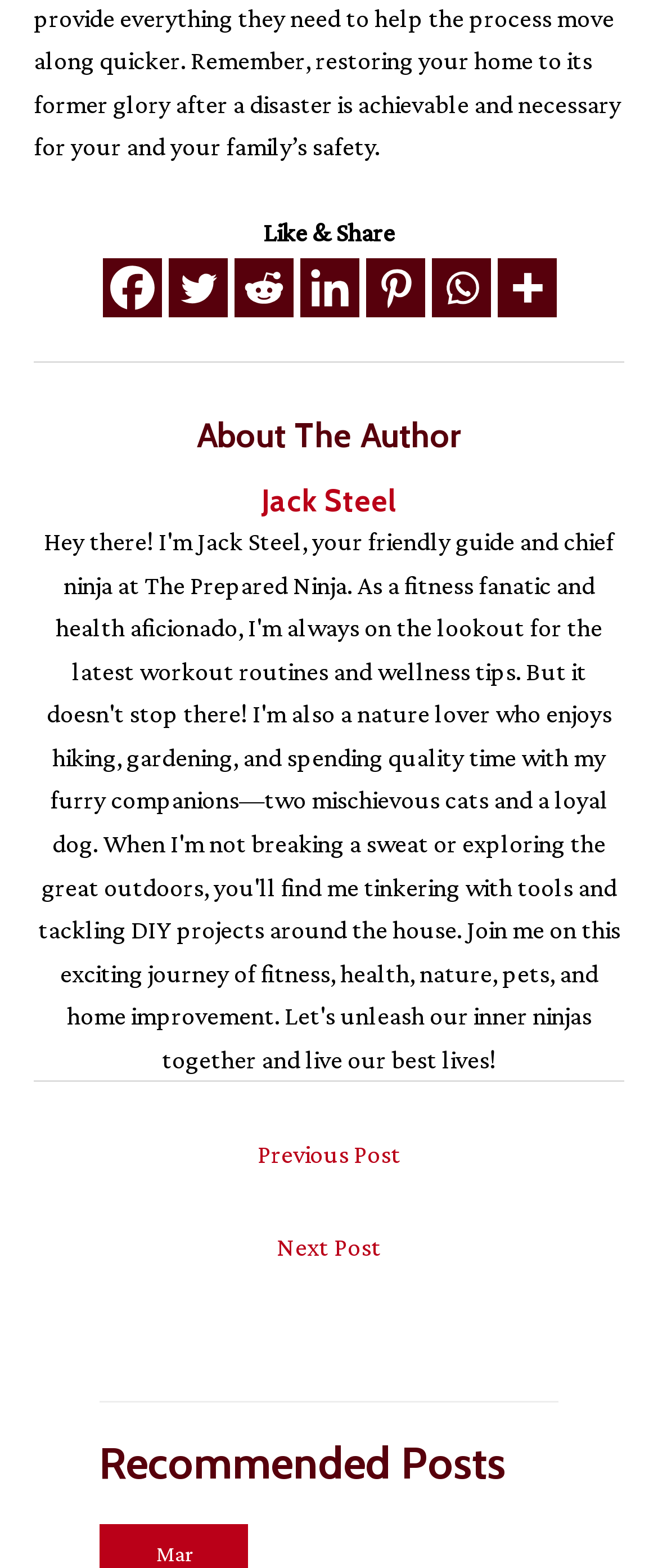Please identify the bounding box coordinates of the clickable region that I should interact with to perform the following instruction: "Click the home button". The coordinates should be expressed as four float numbers between 0 and 1, i.e., [left, top, right, bottom].

None